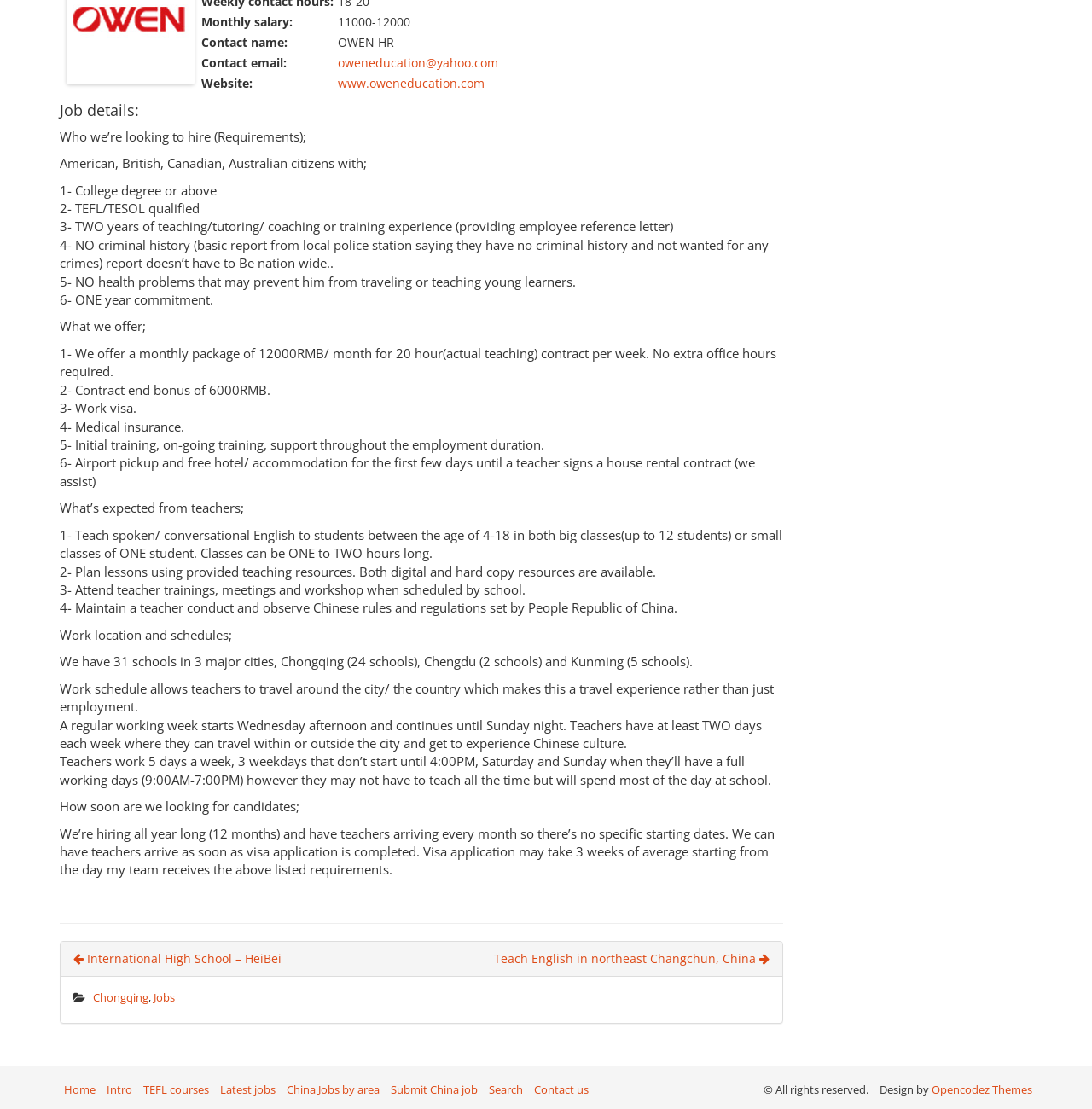Find and provide the bounding box coordinates for the UI element described with: "Privacy Policy".

None